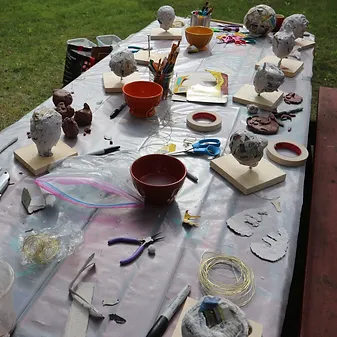What is the likely purpose of the scene?
Using the image, provide a concise answer in one word or a short phrase.

puppetry or art class